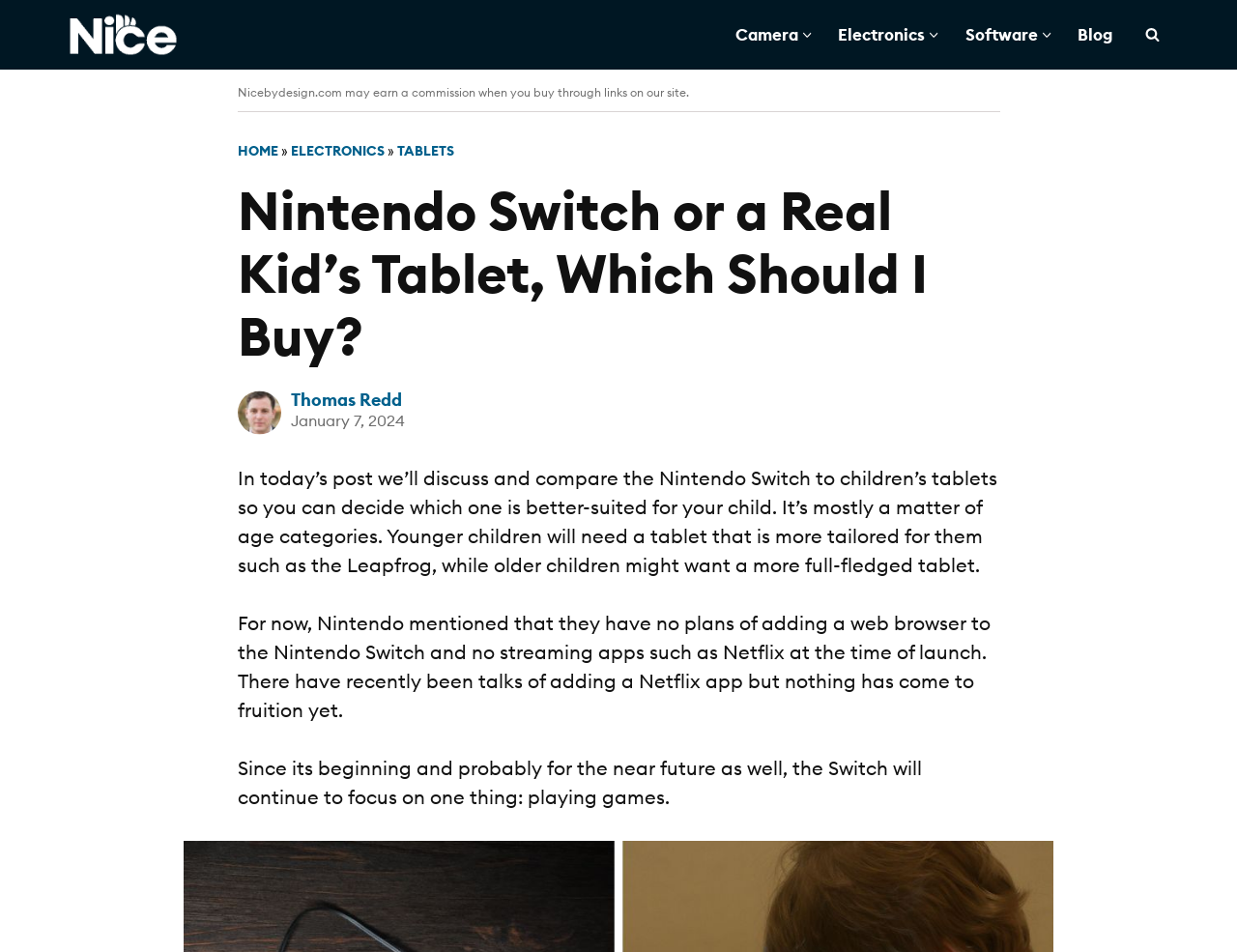Locate the bounding box coordinates for the element described below: "Thomas Redd". The coordinates must be four float values between 0 and 1, formatted as [left, top, right, bottom].

[0.235, 0.408, 0.325, 0.431]